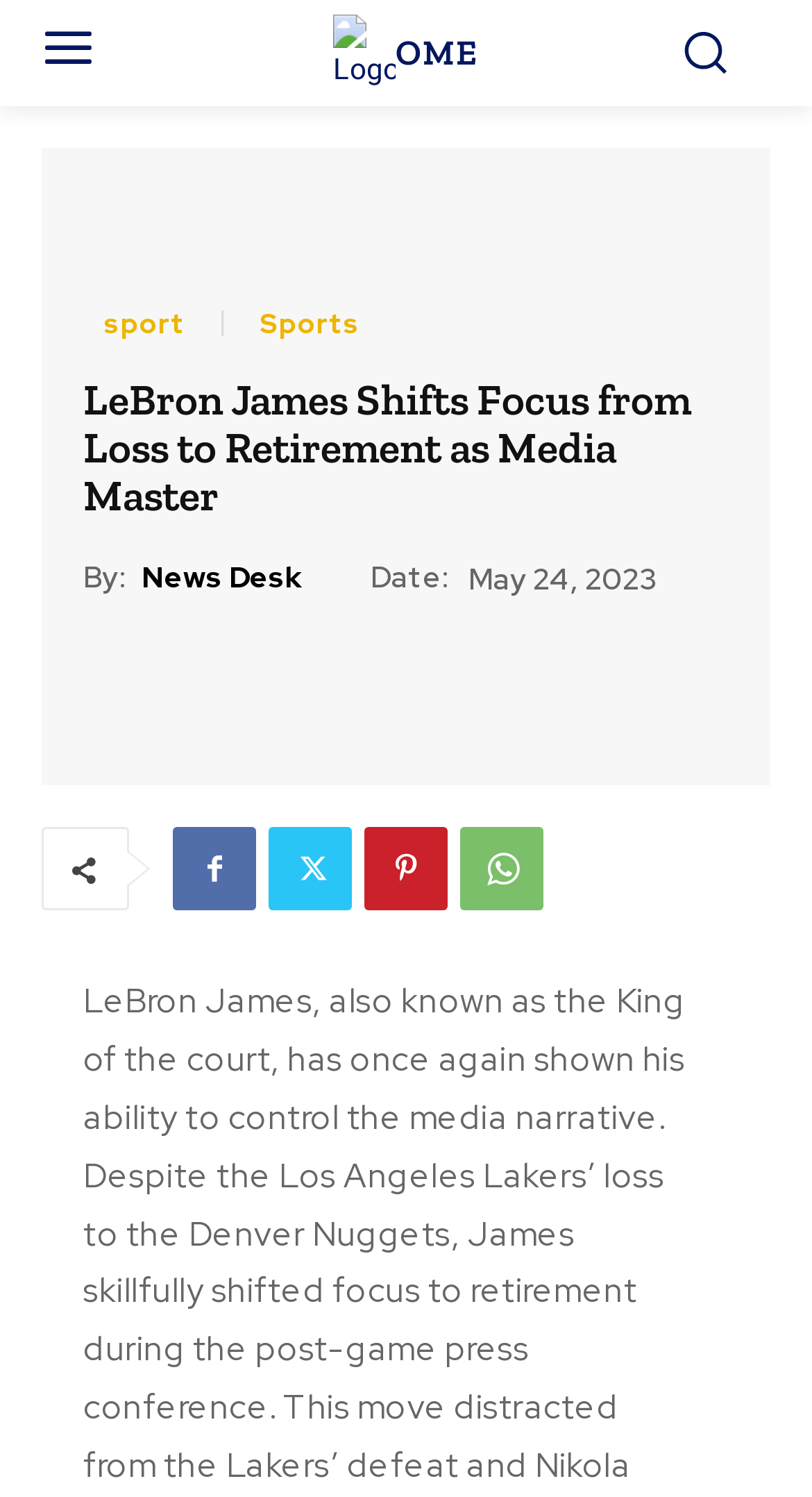Elaborate on the information and visuals displayed on the webpage.

The webpage appears to be a news article about LeBron James, with a focus on his media presence. At the top left of the page, there is a logo image with a link labeled "Logo OME". To the right of the logo, there is another image. Below the logo, there are two links, "sport" and "Sports", which are positioned side by side.

The main heading of the article, "LeBron James Shifts Focus from Loss to Retirement as Media Master", is centered near the top of the page. Below the heading, there is a byline with the text "By:" followed by a link to "News Desk". To the right of the byline, there is a date label "Date:" followed by the specific date "May 24, 2023".

Further down the page, there are four social media links, represented by icons, positioned horizontally in a row. These links are located roughly in the middle of the page.